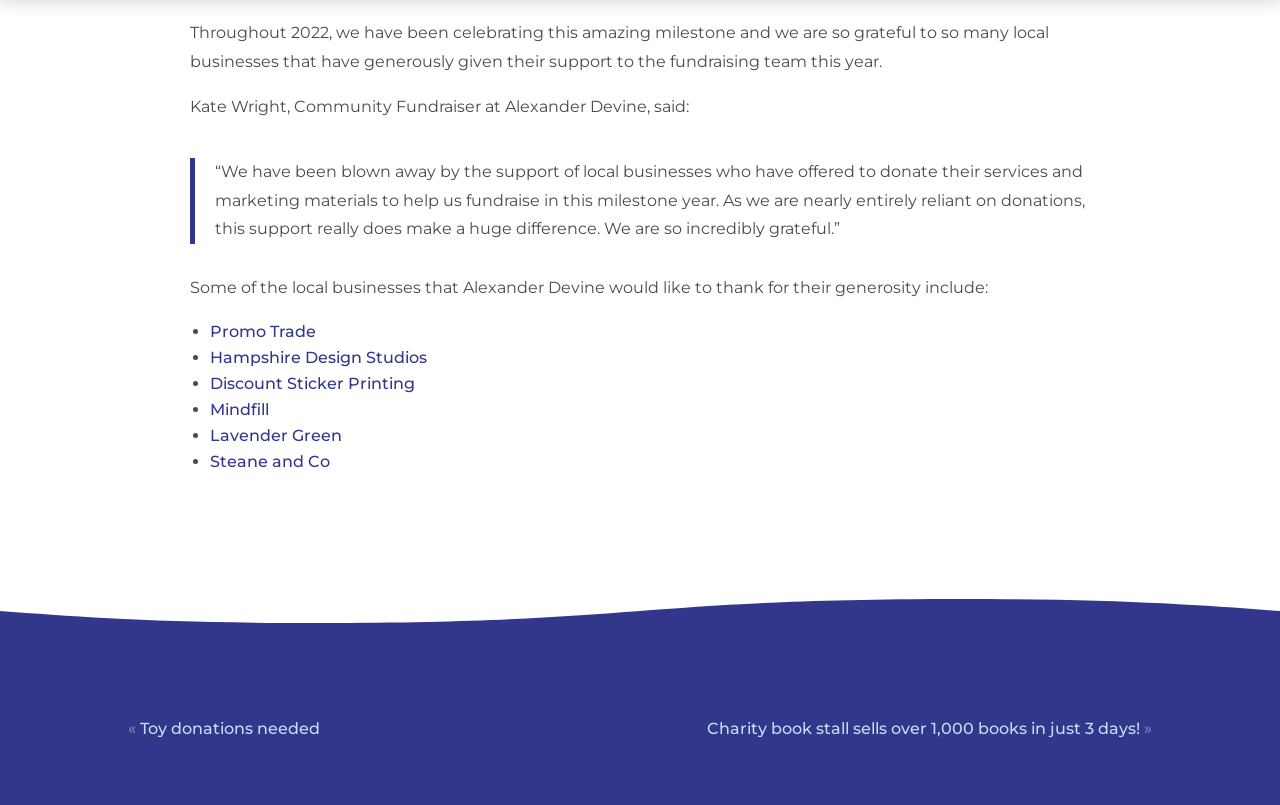Please specify the bounding box coordinates of the clickable region to carry out the following instruction: "Go to the Hampshire Design Studios website". The coordinates should be four float numbers between 0 and 1, in the format [left, top, right, bottom].

[0.164, 0.432, 0.334, 0.456]